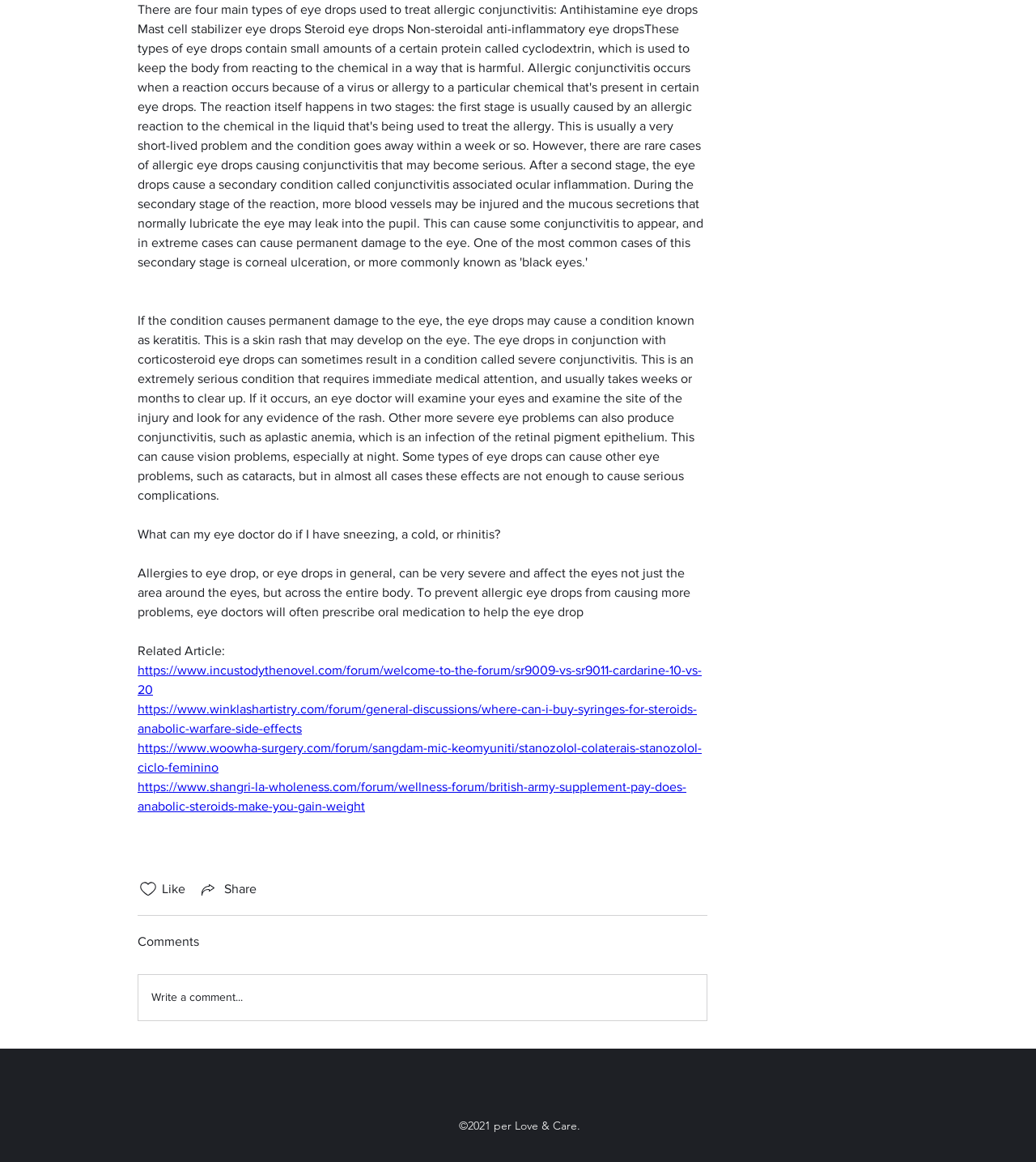Using the webpage screenshot, find the UI element described by https://www.incustodythenovel.com/forum/welcome-to-the-forum/sr9009-vs-sr9011-cardarine-10-vs-20. Provide the bounding box coordinates in the format (top-left x, top-left y, bottom-right x, bottom-right y), ensuring all values are floating point numbers between 0 and 1.

[0.133, 0.571, 0.677, 0.599]